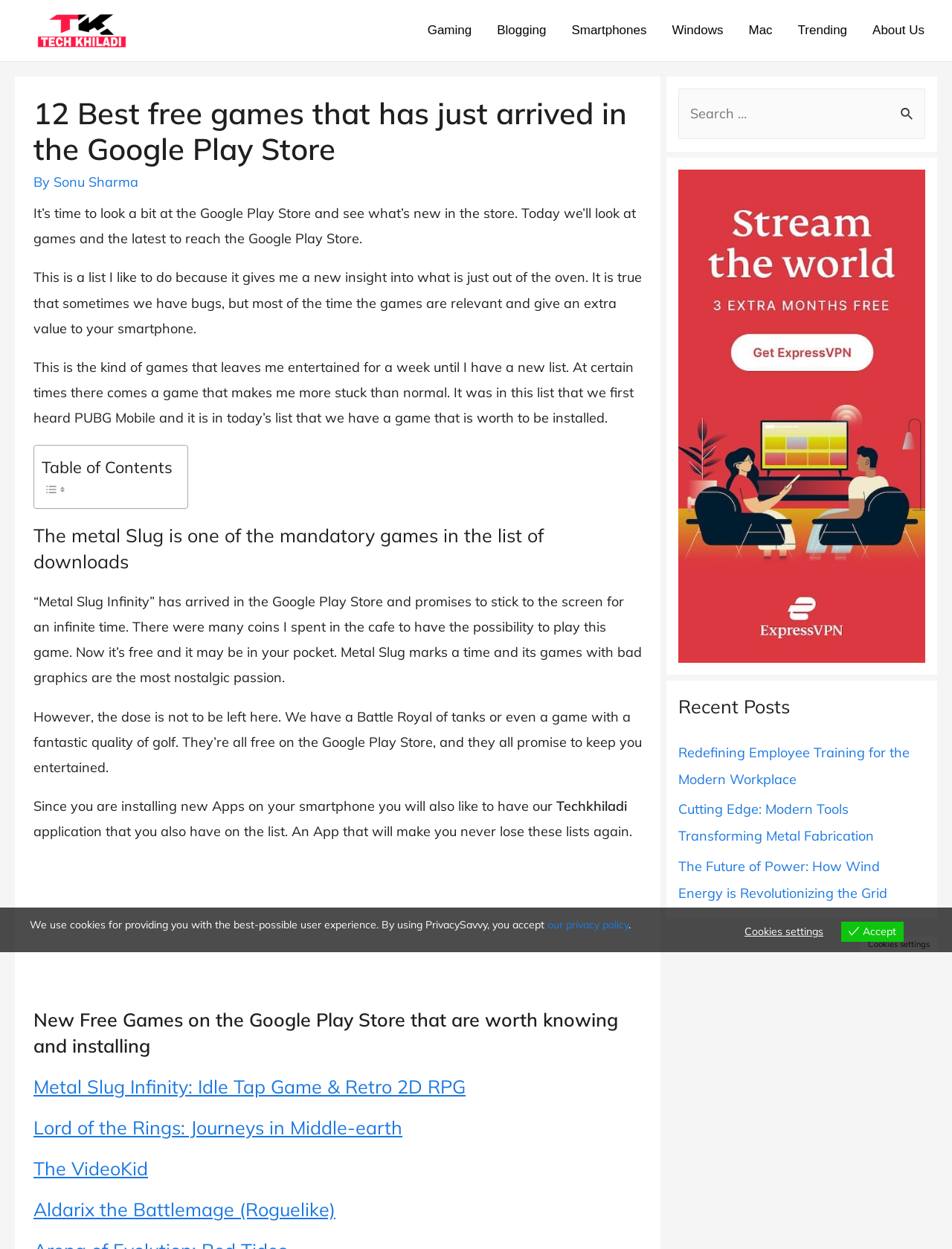Please identify the bounding box coordinates of the element I should click to complete this instruction: 'Visit the 'About Us' page'. The coordinates should be given as four float numbers between 0 and 1, like this: [left, top, right, bottom].

[0.903, 0.004, 0.984, 0.045]